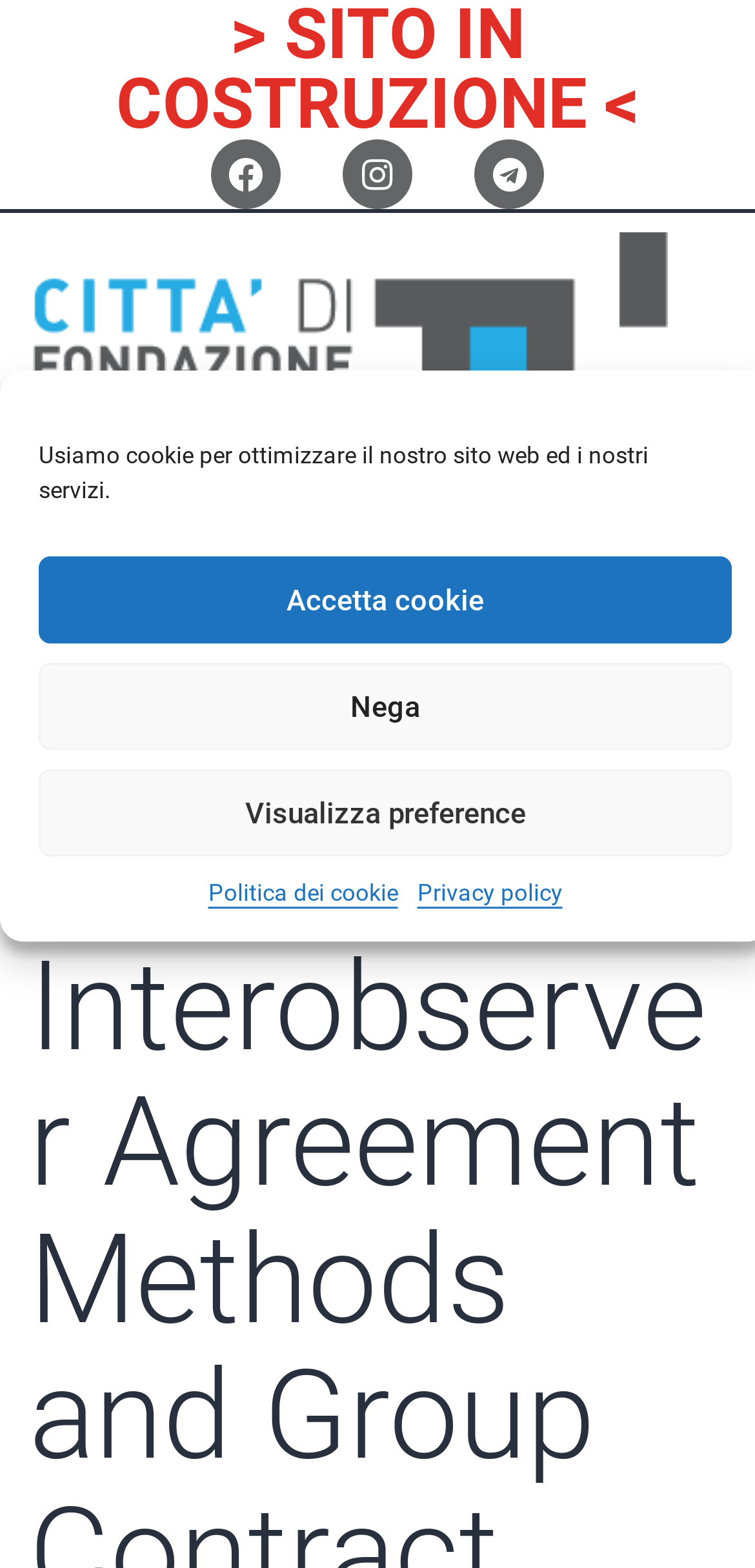Create a detailed description of the webpage's content and layout.

The webpage is titled "Interobserver Agreement Methods and Group Contract Ground Rules – Città di Fondazione". At the top of the page, there is a prominent heading that reads "> SITO IN COSTRUZIONE <", indicating that the site is under construction.

Below the heading, there is a horizontal section with three buttons: "Accetta cookie", "Nega", and "Visualizza preference", which are aligned from left to right. These buttons are related to cookie preferences. Additionally, there are two links, "Politica dei cookie" and "Privacy policy", positioned below the buttons.

On the top-right side of the page, there is a link with no text, and a button labeled "Menu di commutazione" that is not expanded. 

The page also features a large image that spans the entire width of the page, located below the cookie preference section. The image takes up a significant portion of the page's vertical space.

At the very top of the page, there is a static text notification that reads "Usiamo cookie per ottimizzare il nostro sito web ed i nostri servizi."